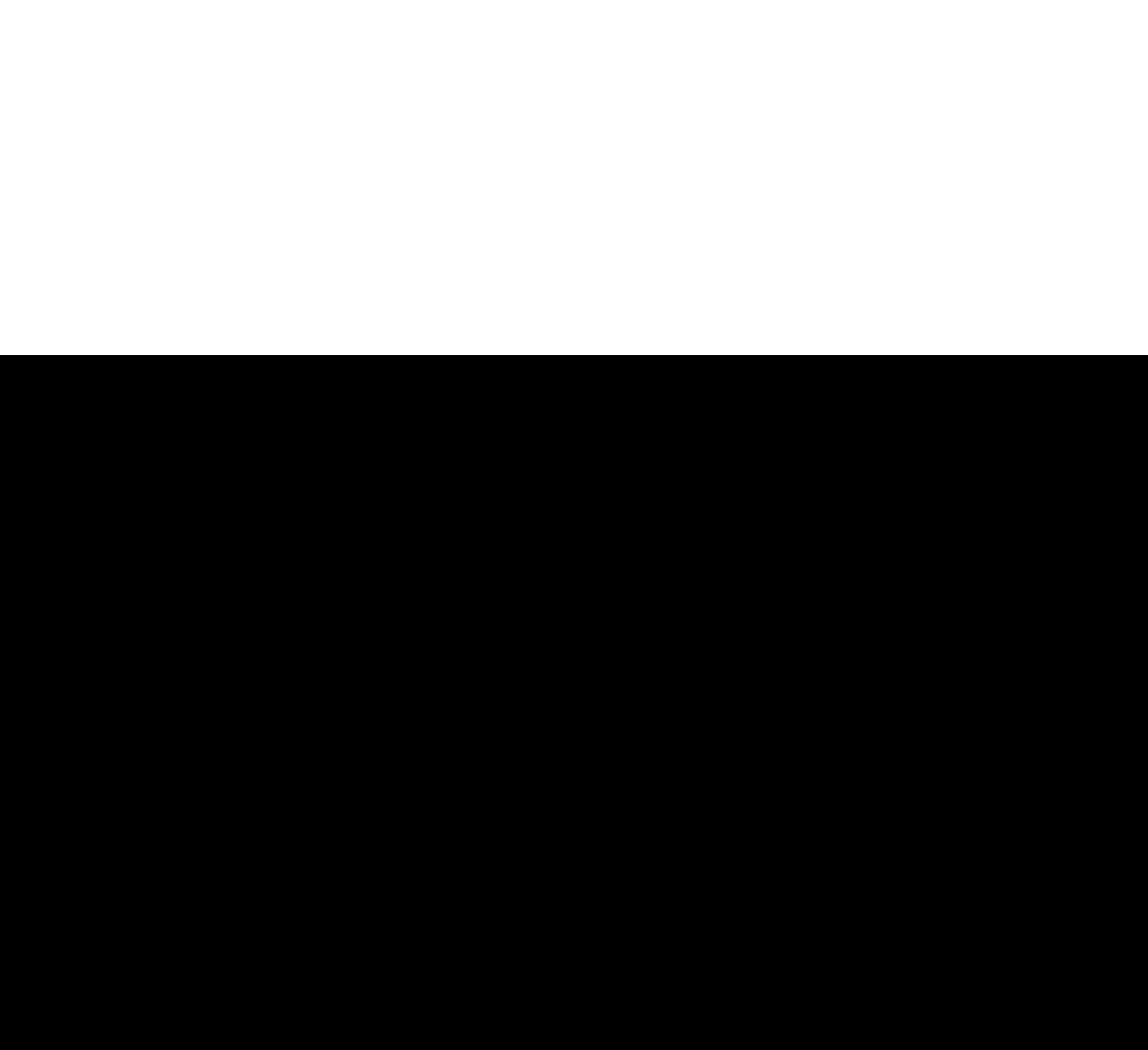What social media platforms are listed?
Using the image, provide a detailed and thorough answer to the question.

By examining the links at the top of the webpage, I can see that there are six social media platforms listed, which are Instagram, Facebook, Twitter, LinkedIn, YouTube, and TikTok.